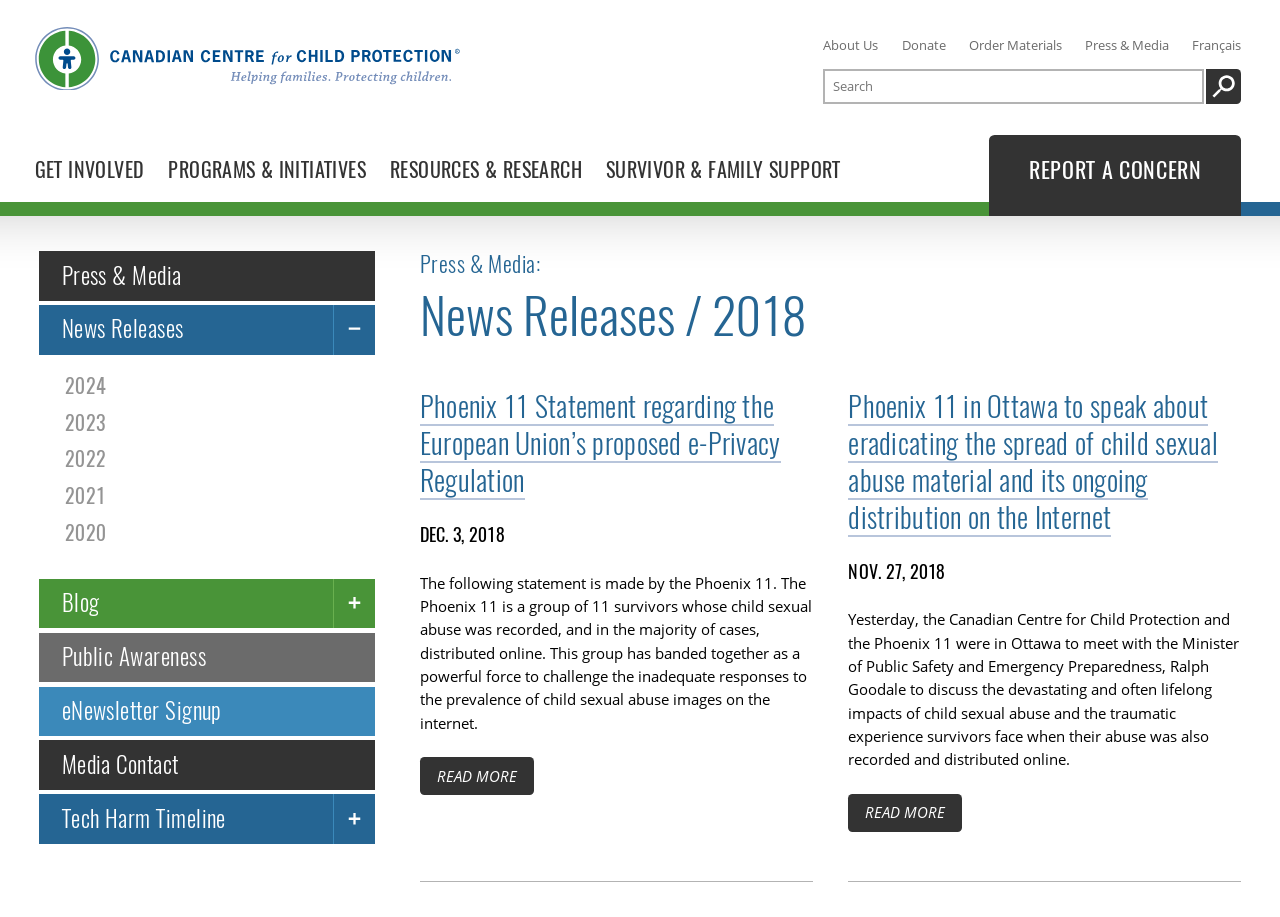Please identify the bounding box coordinates of the clickable area that will fulfill the following instruction: "View 2023 news releases". The coordinates should be in the format of four float numbers between 0 and 1, i.e., [left, top, right, bottom].

[0.051, 0.441, 0.293, 0.481]